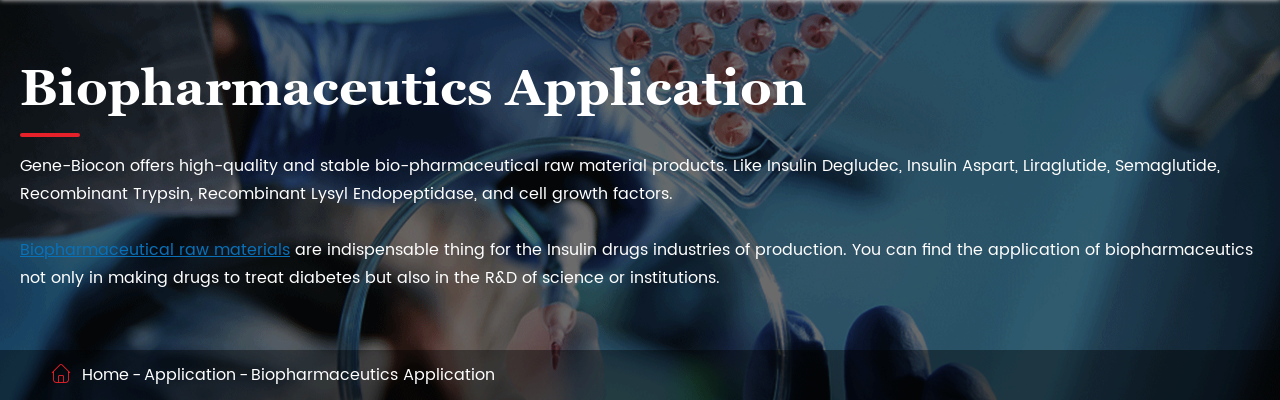What is the background image of the page?
Answer the question with just one word or phrase using the image.

Blurred laboratory scene